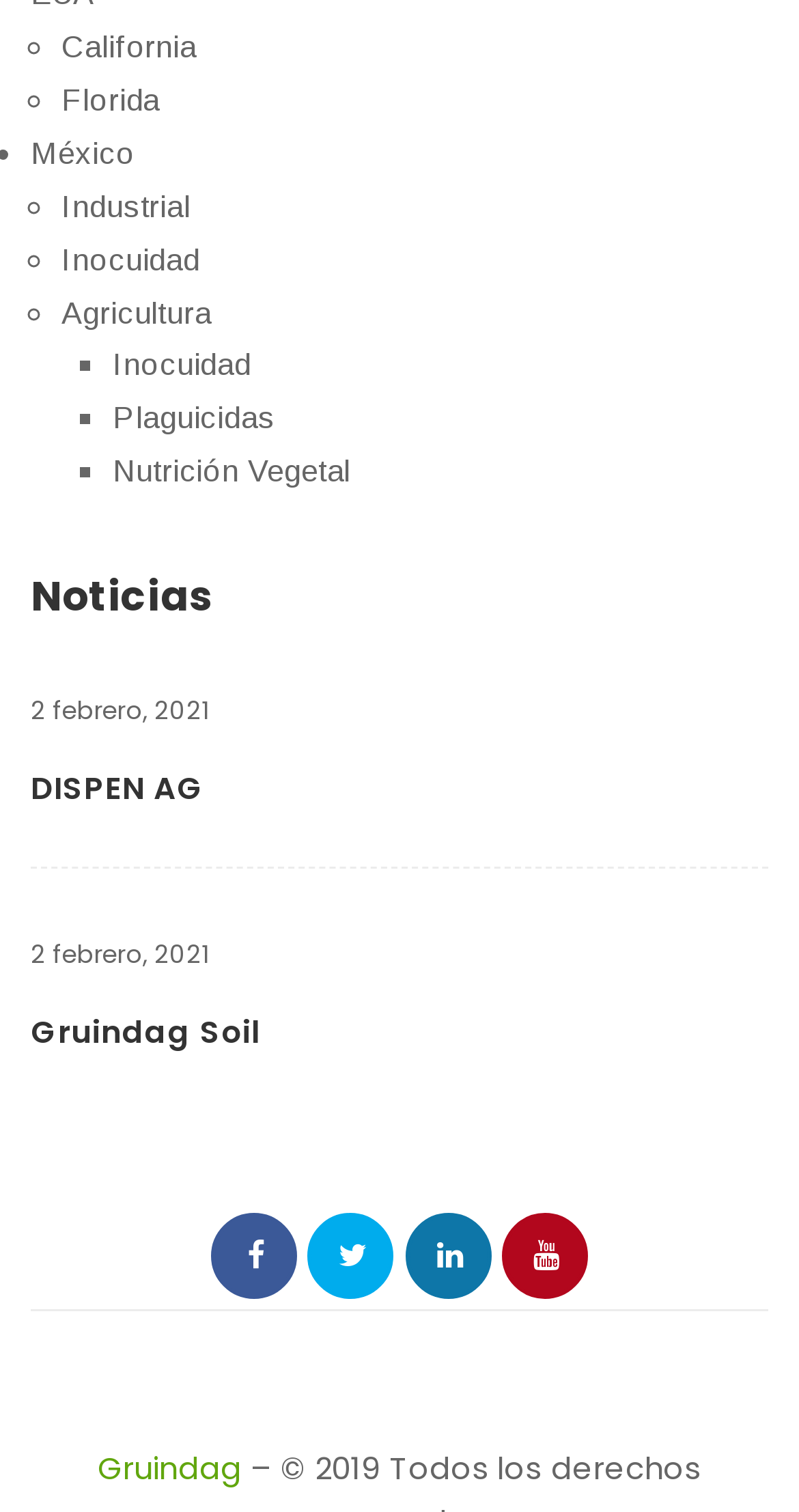Please predict the bounding box coordinates of the element's region where a click is necessary to complete the following instruction: "Go to Facebook". The coordinates should be represented by four float numbers between 0 and 1, i.e., [left, top, right, bottom].

[0.264, 0.802, 0.372, 0.859]